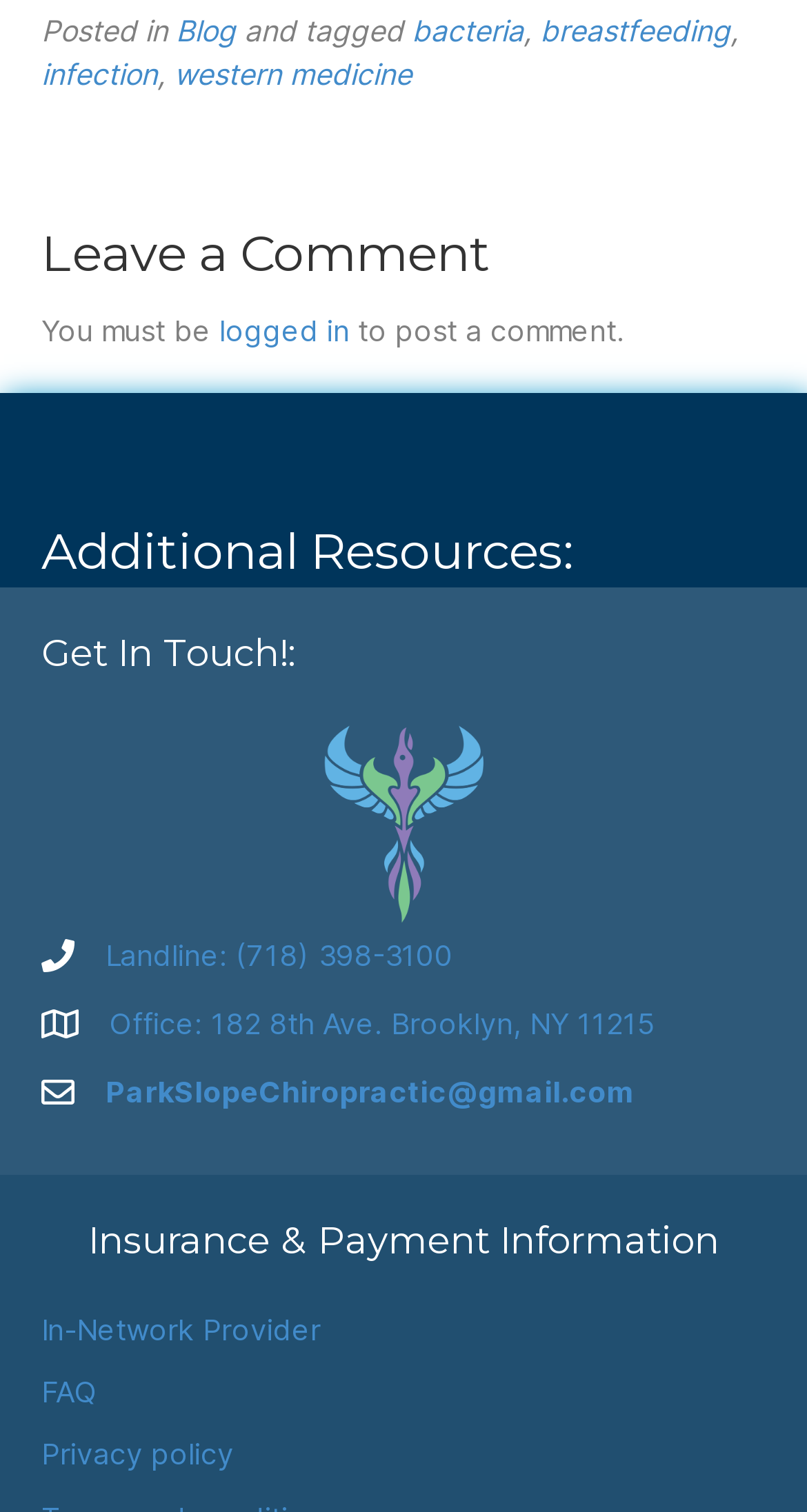What type of provider is ParkSlopeChiropractic?
Carefully analyze the image and provide a detailed answer to the question.

The type of provider is mentioned in the link 'In-Network Provider' which is located in the 'Insurance & Payment Information' section.